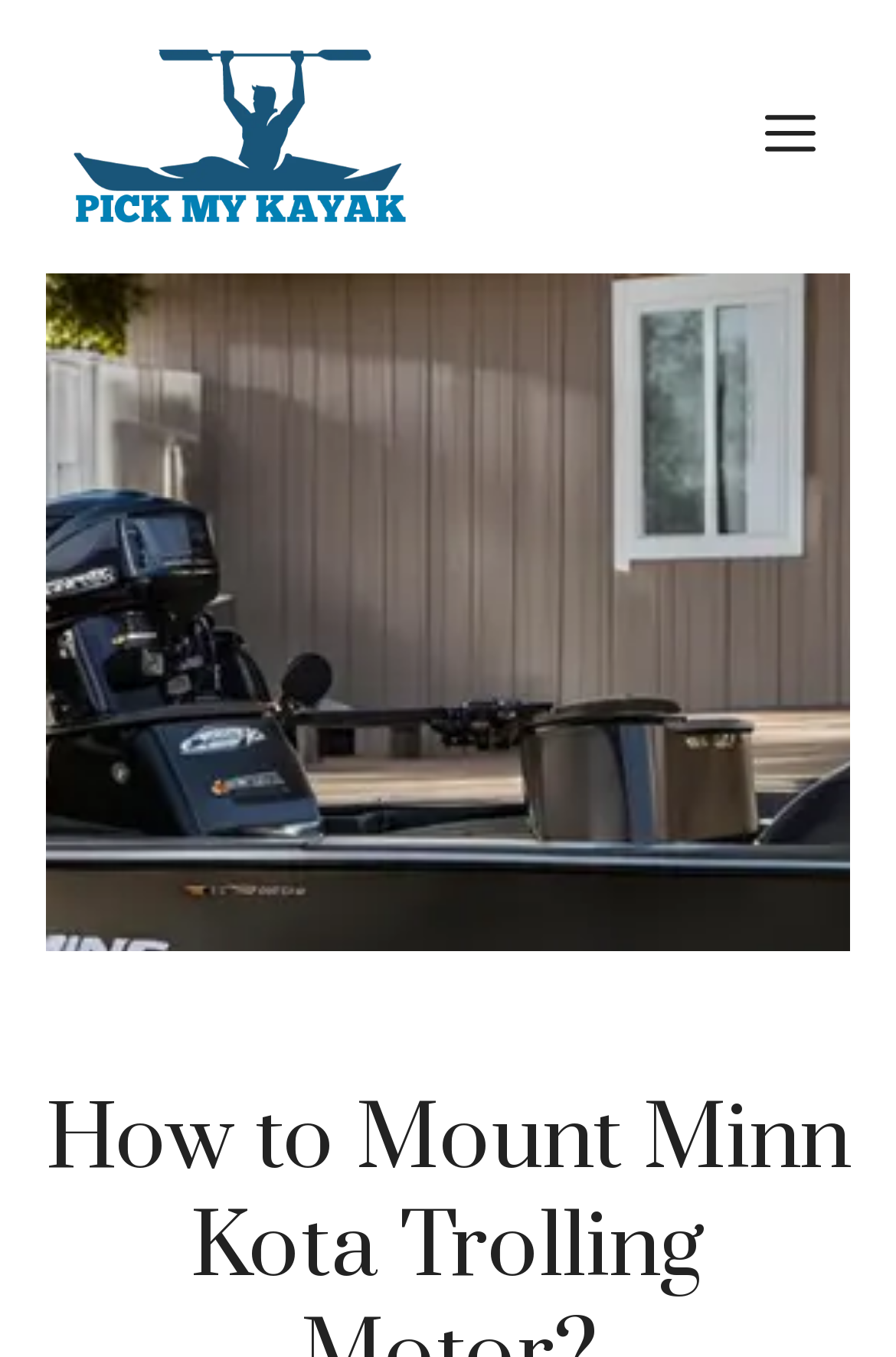Please find the bounding box for the following UI element description. Provide the coordinates in (top-left x, top-left y, bottom-right x, bottom-right y) format, with values between 0 and 1: alt="Pick My Kayak"

[0.077, 0.075, 0.462, 0.121]